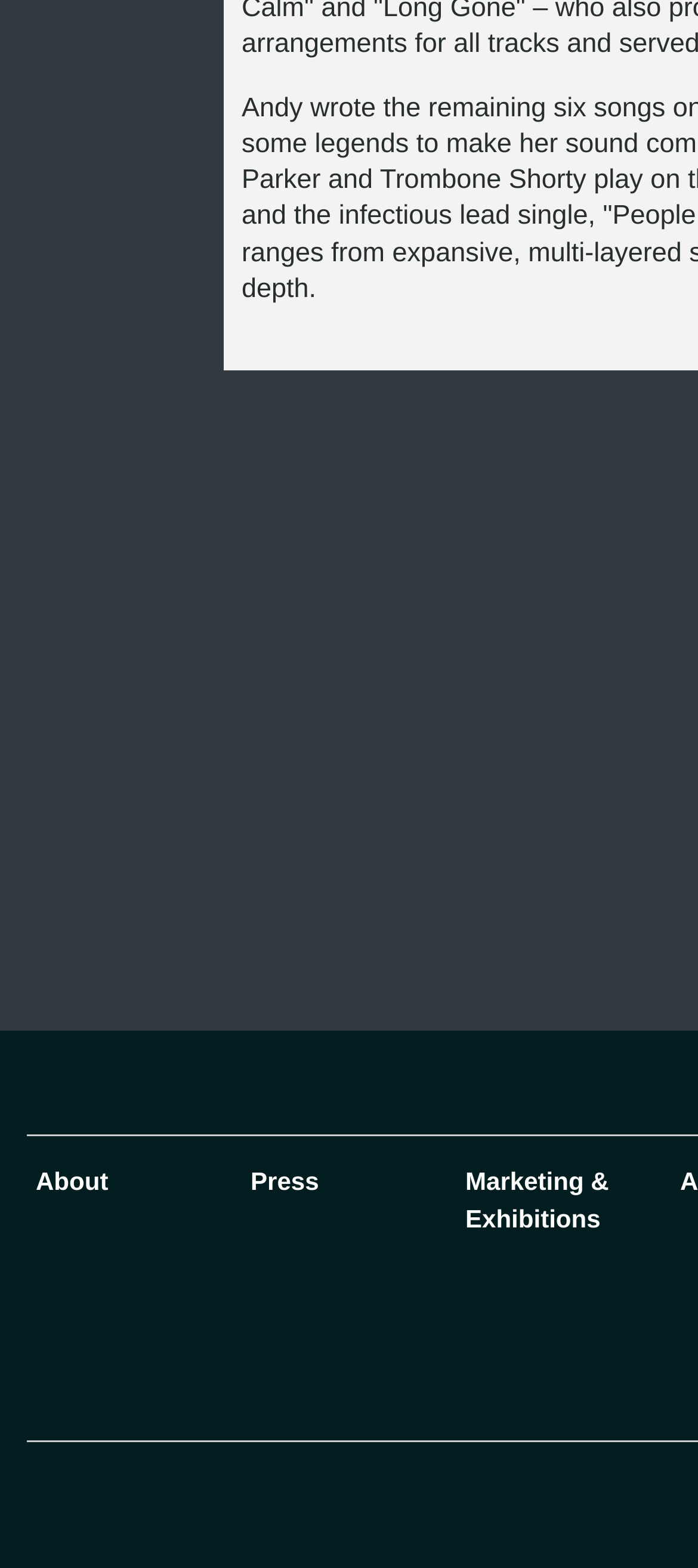Given the description "Marketing & Exhibitions", provide the bounding box coordinates of the corresponding UI element.

[0.667, 0.744, 0.872, 0.786]